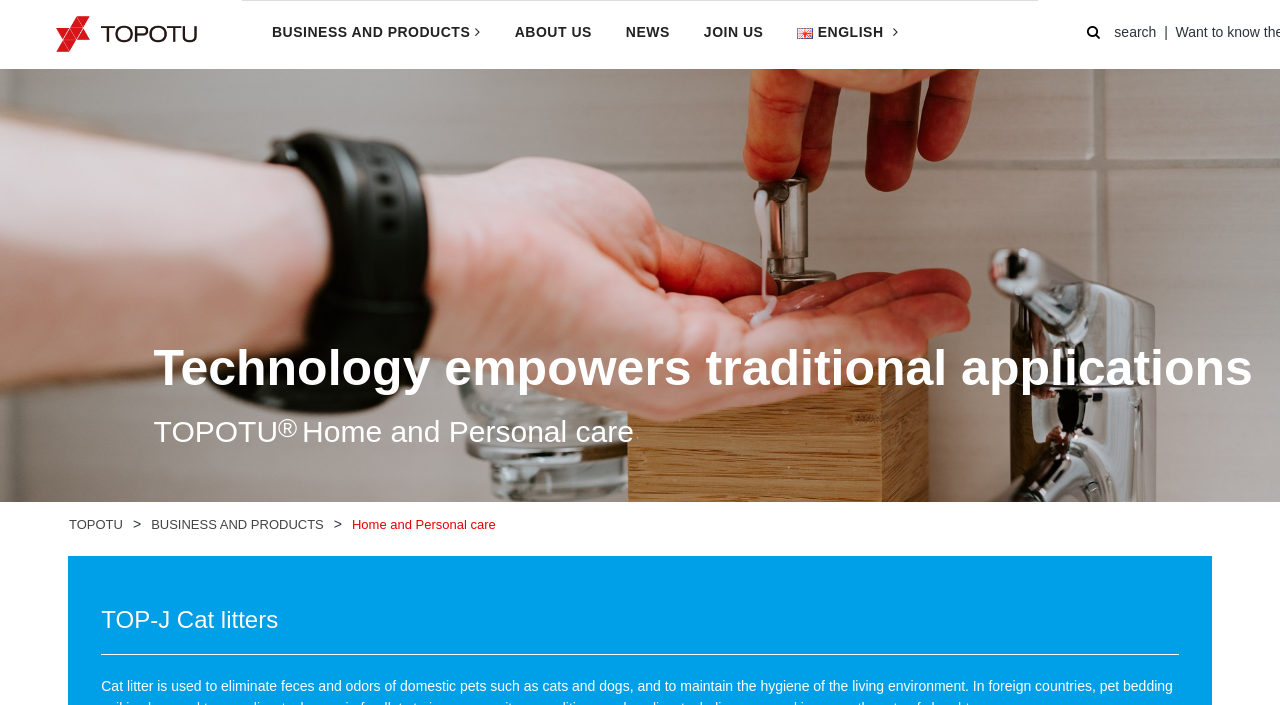Answer the question using only a single word or phrase: 
How many links are in the top navigation bar?

5